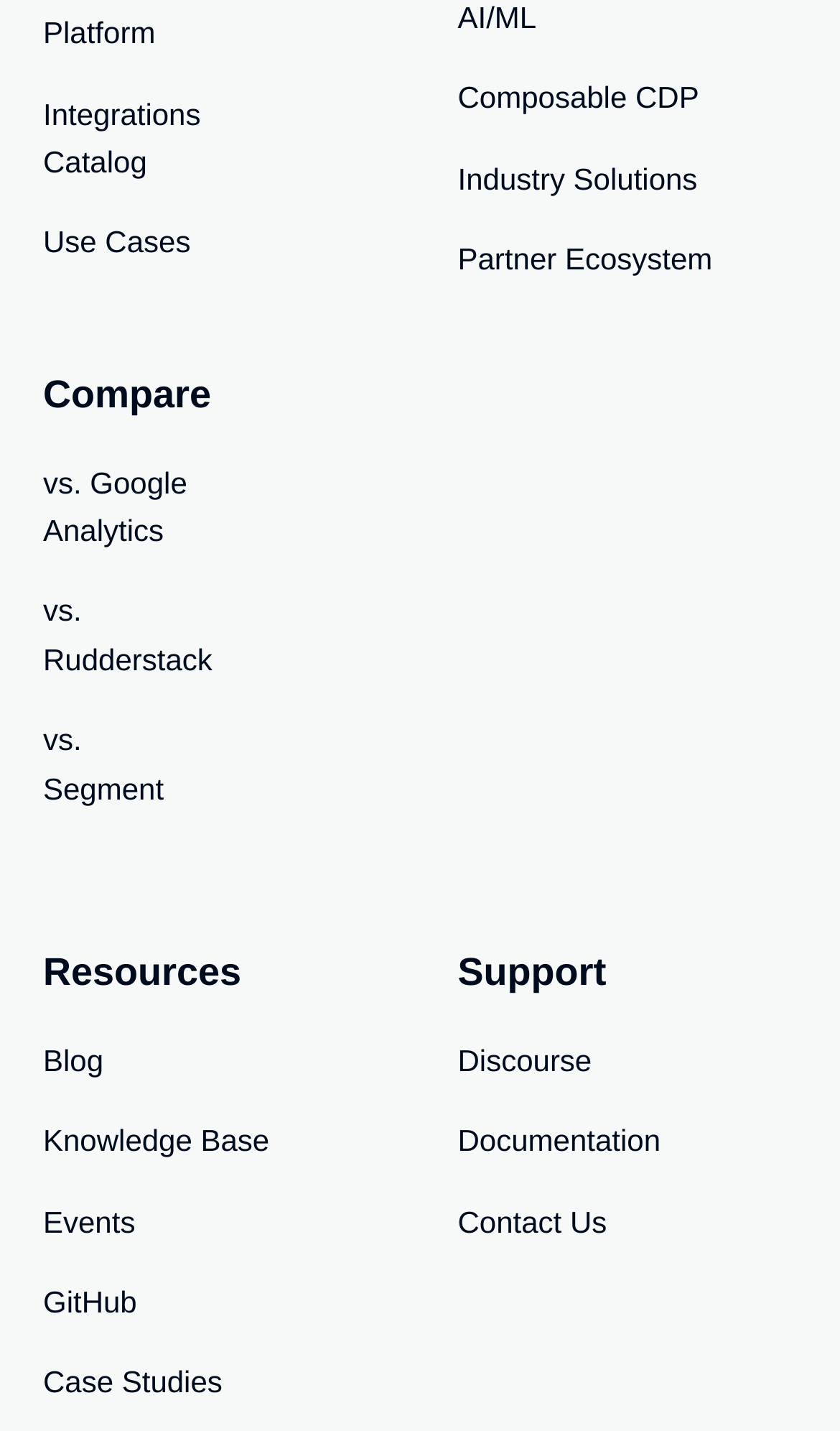With reference to the screenshot, provide a detailed response to the question below:
What is the first integration catalog link?

The first link on the webpage is 'Integrations Catalog' which is located at the top left corner of the page with a bounding box of [0.051, 0.063, 0.233, 0.13].